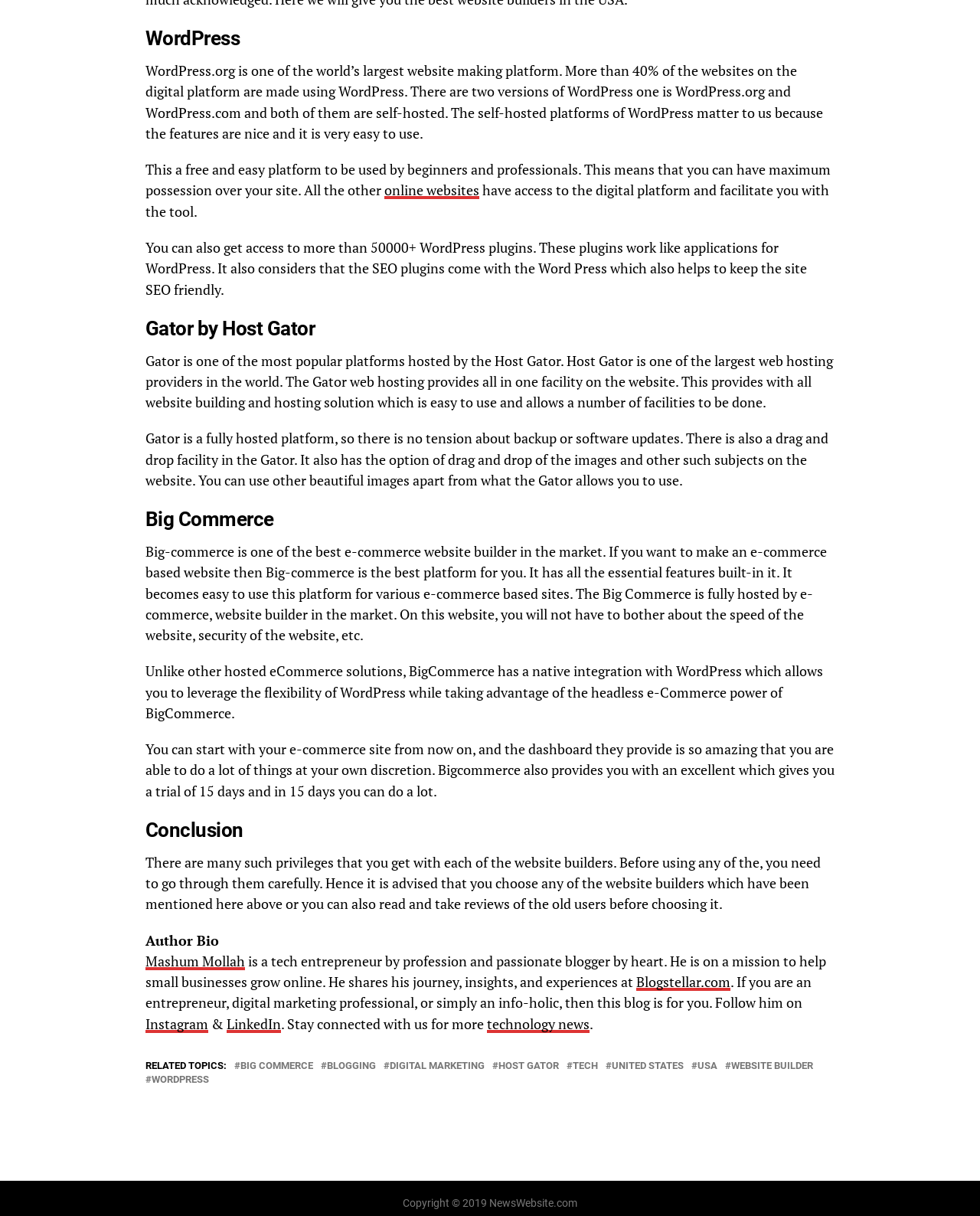What is Big Commerce?
Could you answer the question with a detailed and thorough explanation?

Big Commerce is an e-commerce website builder that has all the essential features built-in. It is fully hosted and provides a native integration with WordPress, allowing users to leverage the flexibility of WordPress while taking advantage of the headless e-Commerce power of BigCommerce.